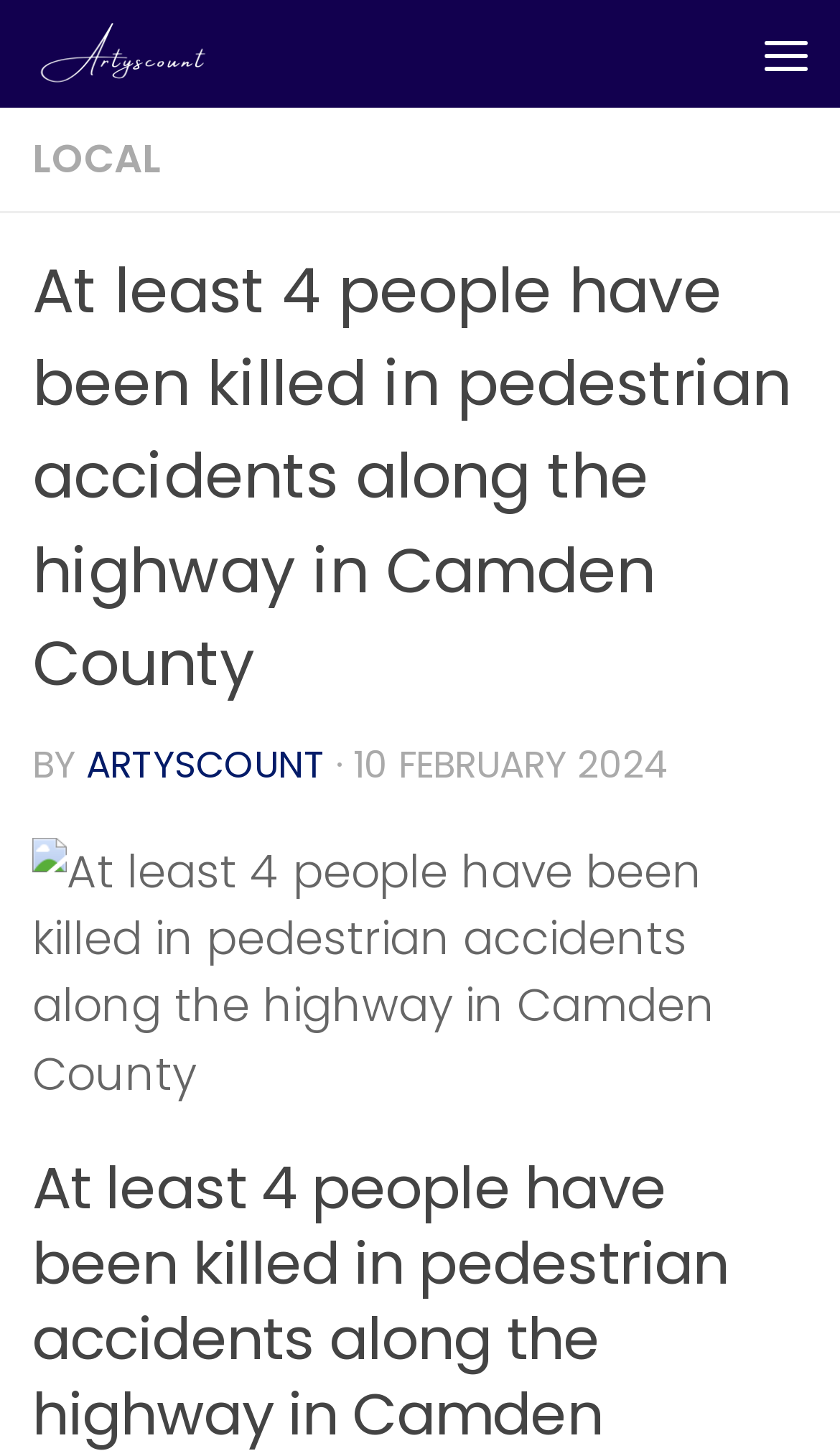Produce an extensive caption that describes everything on the webpage.

The webpage appears to be a news article page. At the top-left corner, there is a link to "Skip to content" and another link to the "Home page" next to it. On the top-right corner, there is a button labeled "Menu" which is not expanded.

Below the top navigation bar, the main content of the page is divided into sections. The first section has a heading that reads "At least 4 people have been killed in pedestrian accidents along the highway in Camden County", which is also the title of the webpage. Below the heading, there is a byline that reads "BY ARTYSCOUNT" with a dot separating the two parts. The byline is followed by a timestamp that reads "10 FEBRUARY 2024".

To the right of the byline and timestamp, there is a large image that takes up most of the width of the page. The image is described as "At least 4 people have been killed in pedestrian accidents along the highway in Camden County", suggesting that it is a relevant image to the news article.

Overall, the webpage has a simple and clean layout, with a clear hierarchy of elements and a prominent image that draws the reader's attention.